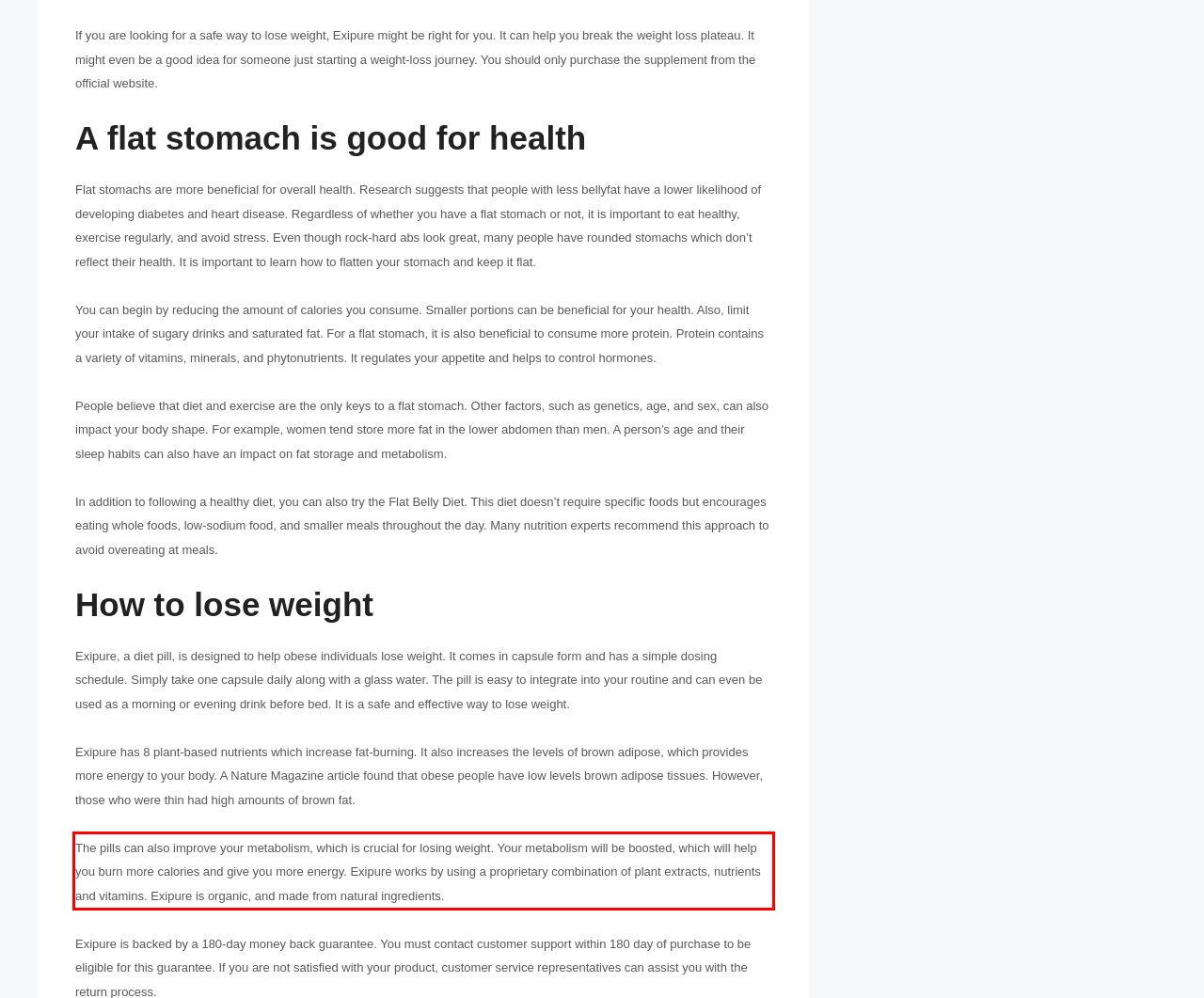Identify the text inside the red bounding box in the provided webpage screenshot and transcribe it.

The pills can also improve your metabolism, which is crucial for losing weight. Your metabolism will be boosted, which will help you burn more calories and give you more energy. Exipure works by using a proprietary combination of plant extracts, nutrients and vitamins. Exipure is organic, and made from natural ingredients.